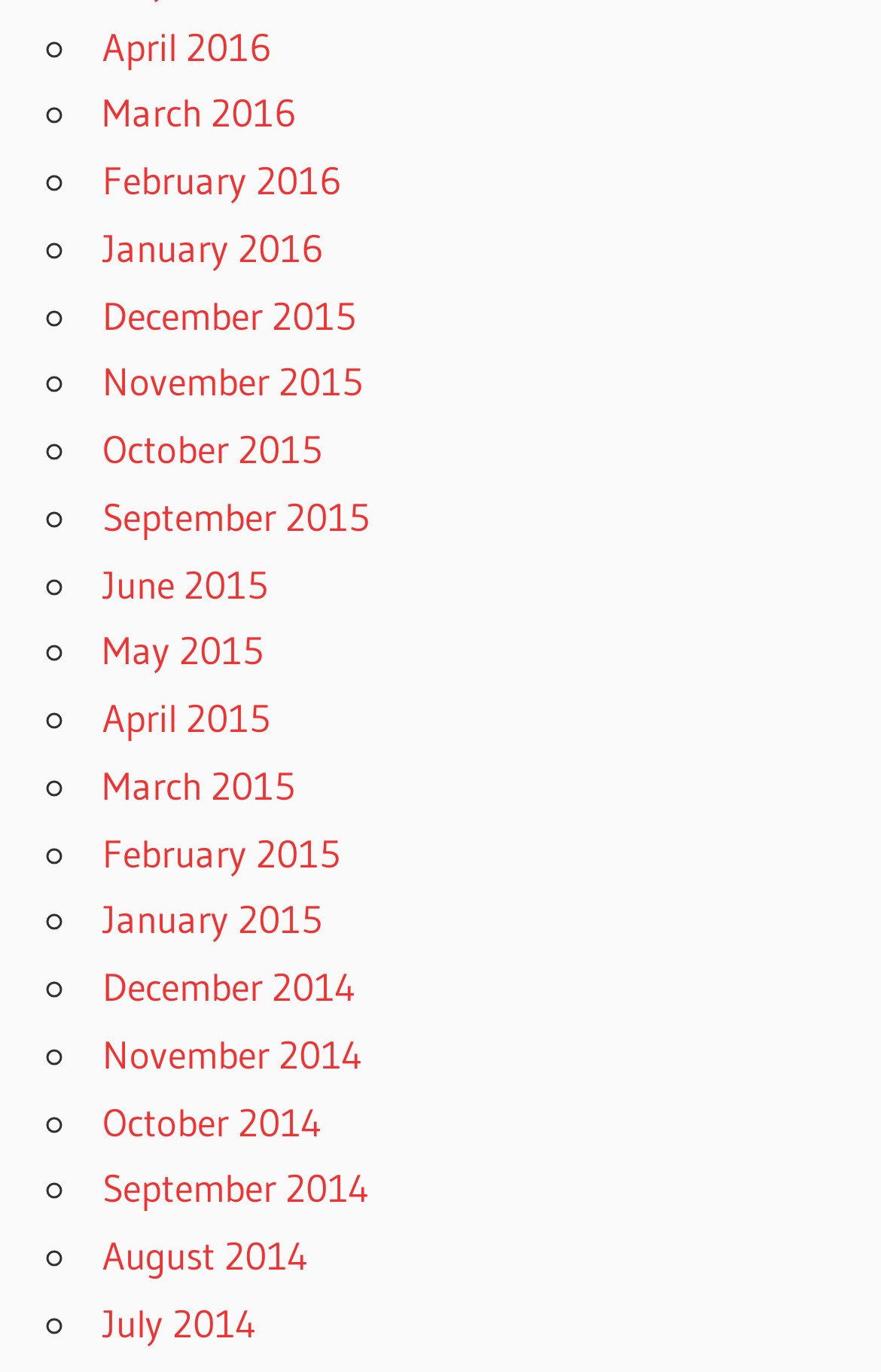Please identify the bounding box coordinates of the clickable area that will allow you to execute the instruction: "View March 2015".

[0.116, 0.555, 0.334, 0.589]